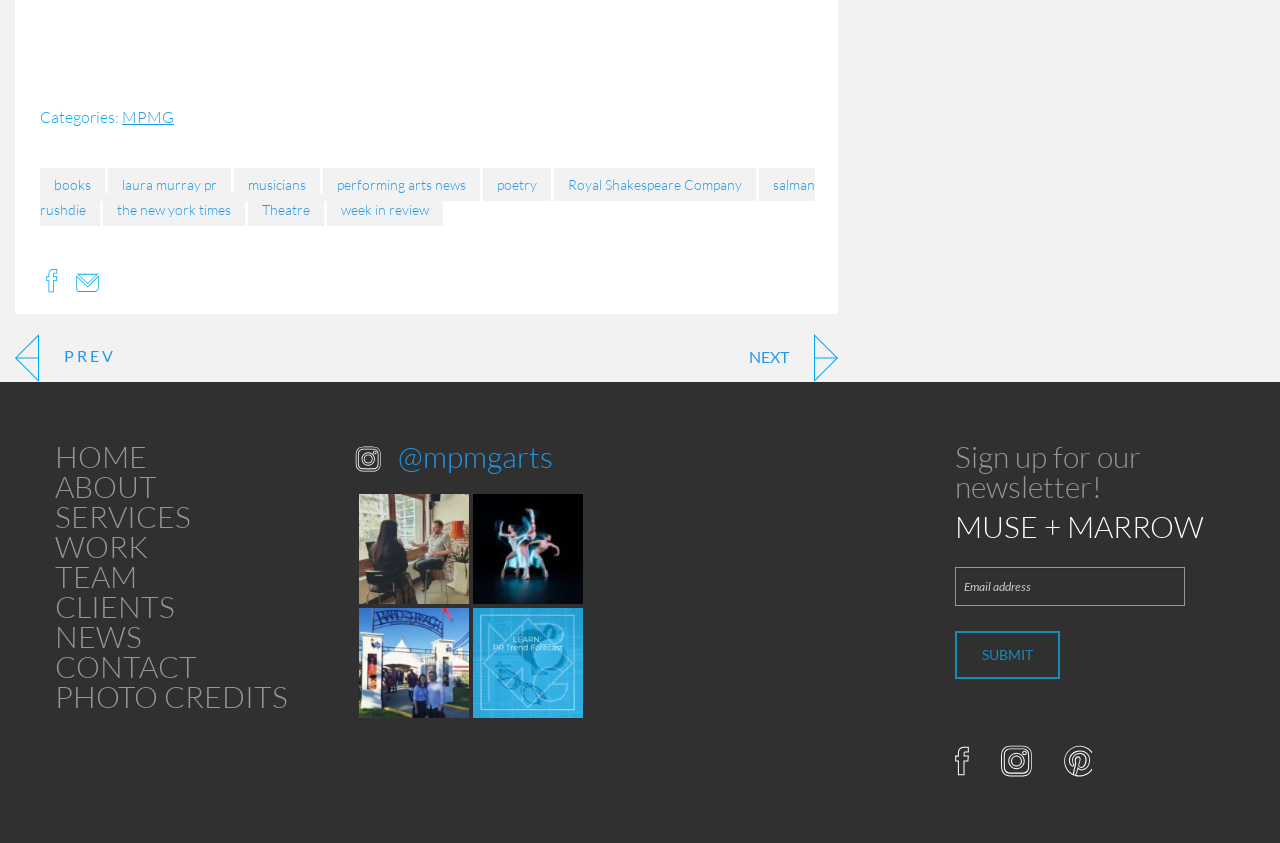Give a one-word or short phrase answer to this question: 
What is the button text for submitting the newsletter signup?

SUBMIT